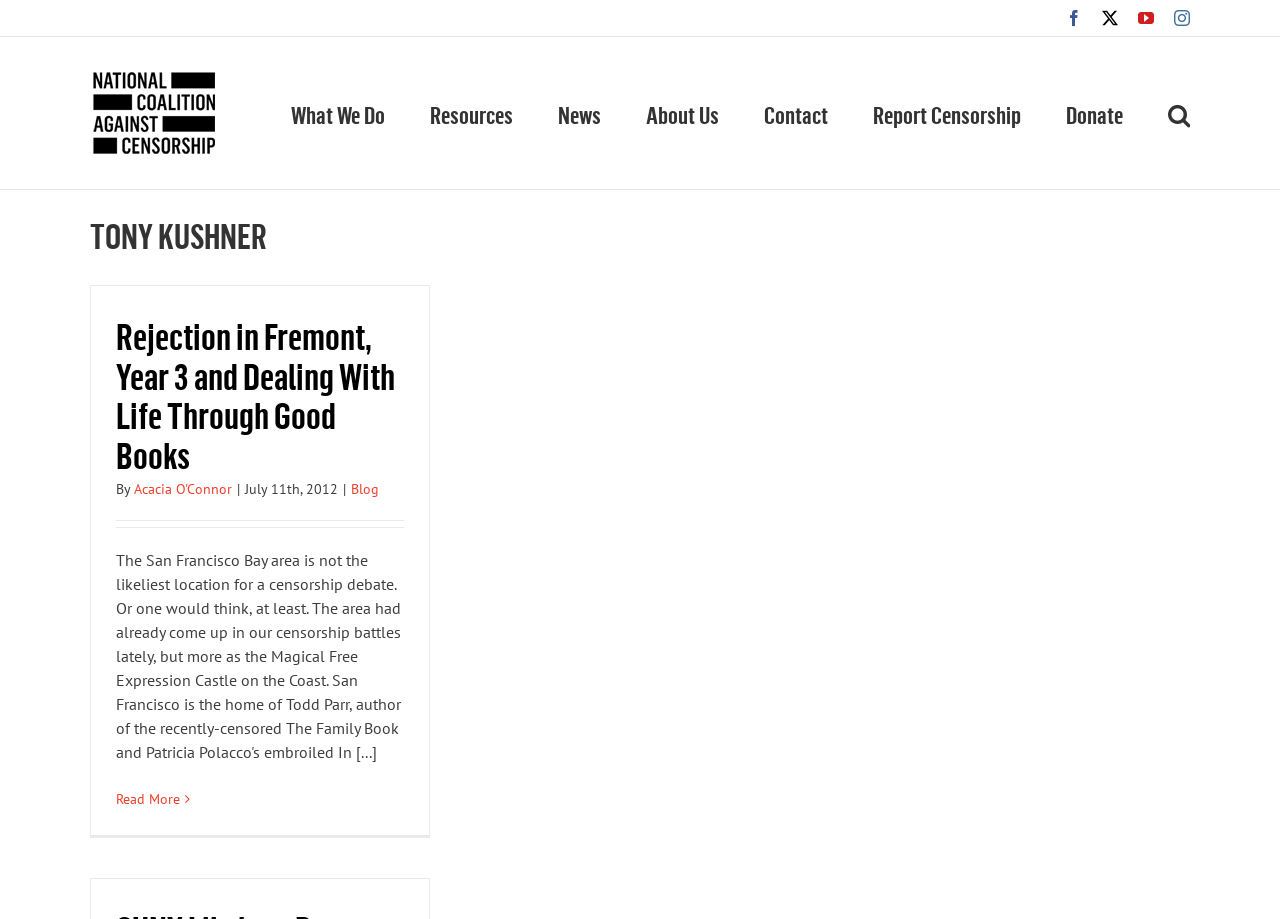Identify the bounding box coordinates for the UI element described as: "What We Do". The coordinates should be provided as four floats between 0 and 1: [left, top, right, bottom].

[0.227, 0.04, 0.301, 0.206]